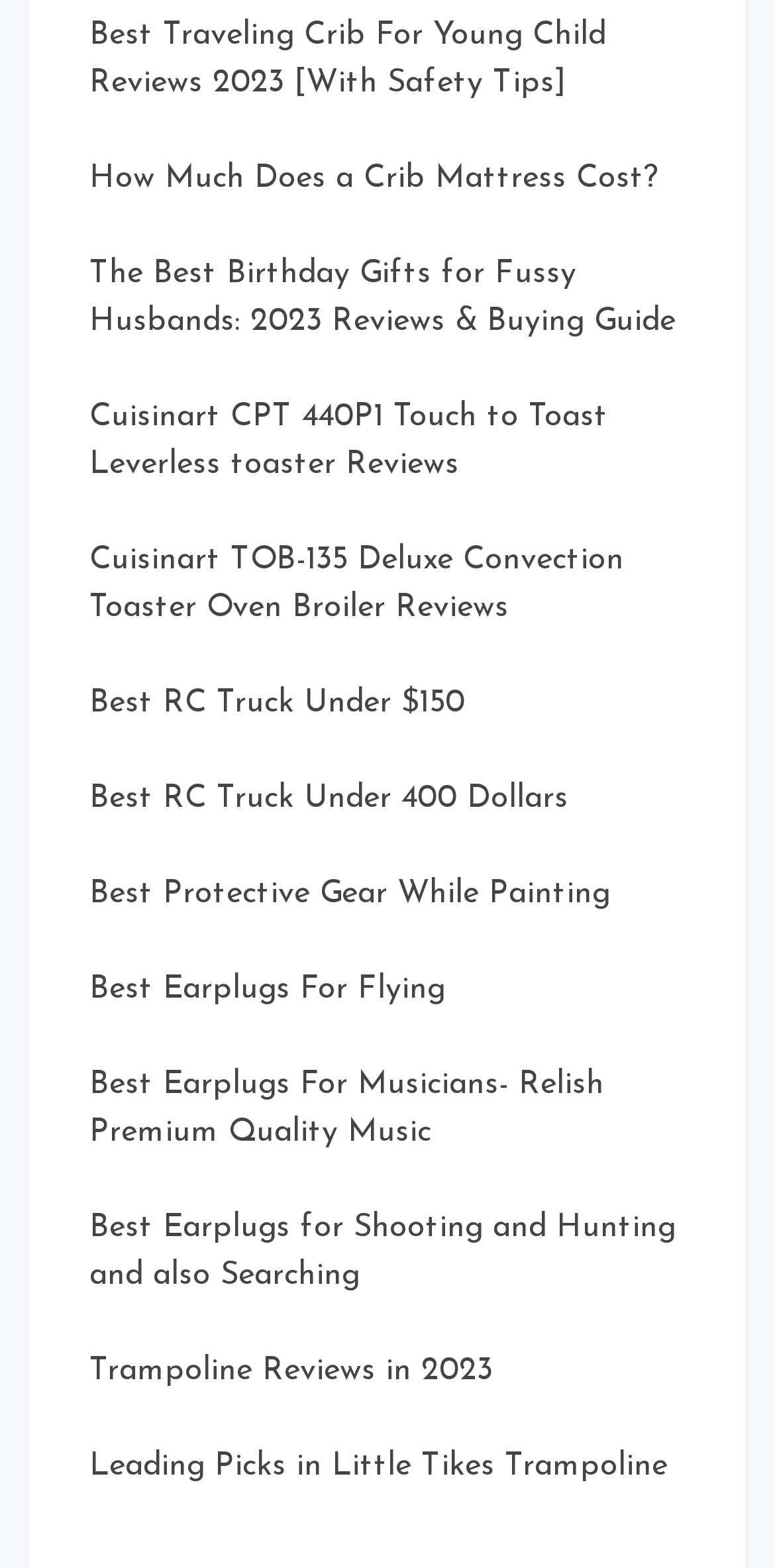Please locate the bounding box coordinates for the element that should be clicked to achieve the following instruction: "Read reviews of the best traveling crib for young children". Ensure the coordinates are given as four float numbers between 0 and 1, i.e., [left, top, right, bottom].

[0.115, 0.013, 0.782, 0.064]